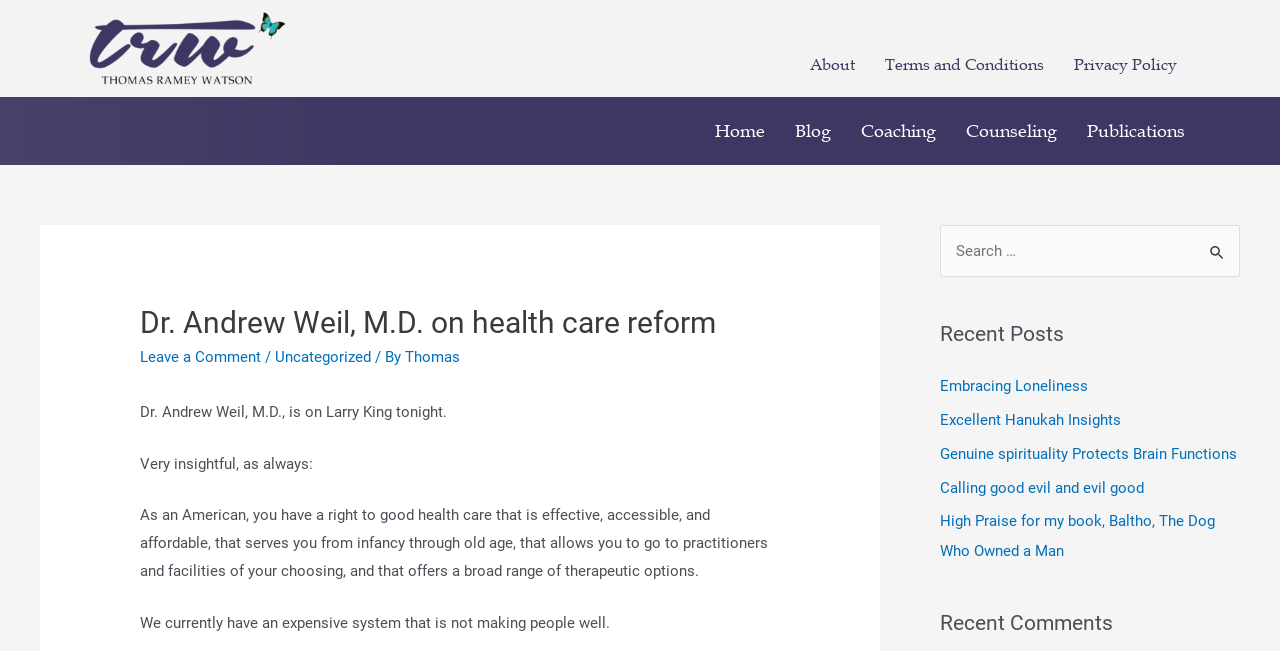Your task is to extract the text of the main heading from the webpage.

Dr. Andrew Weil, M.D. on health care reform